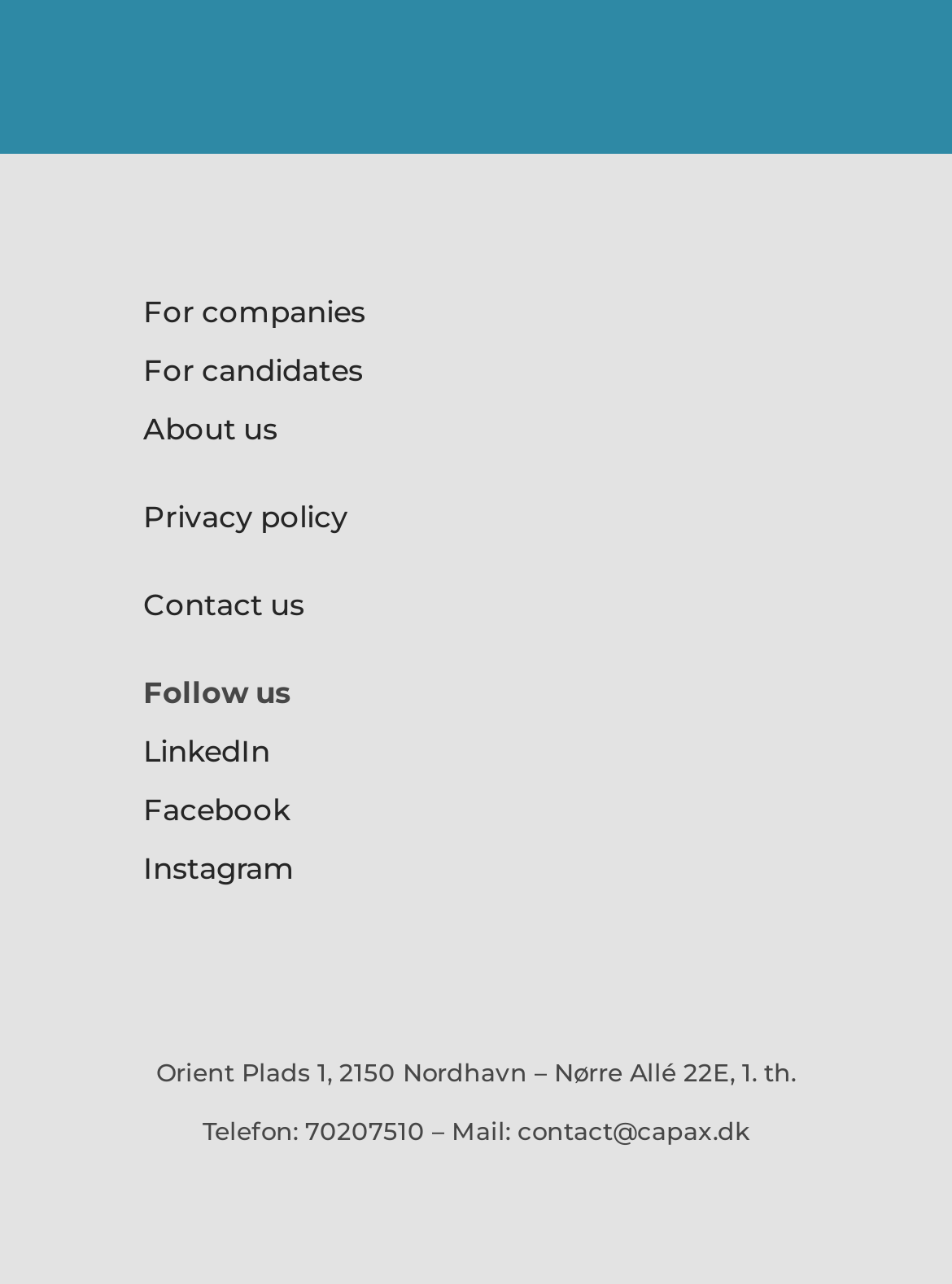Identify the bounding box coordinates of the element to click to follow this instruction: 'Visit About us page'. Ensure the coordinates are four float values between 0 and 1, provided as [left, top, right, bottom].

[0.15, 0.32, 0.291, 0.348]